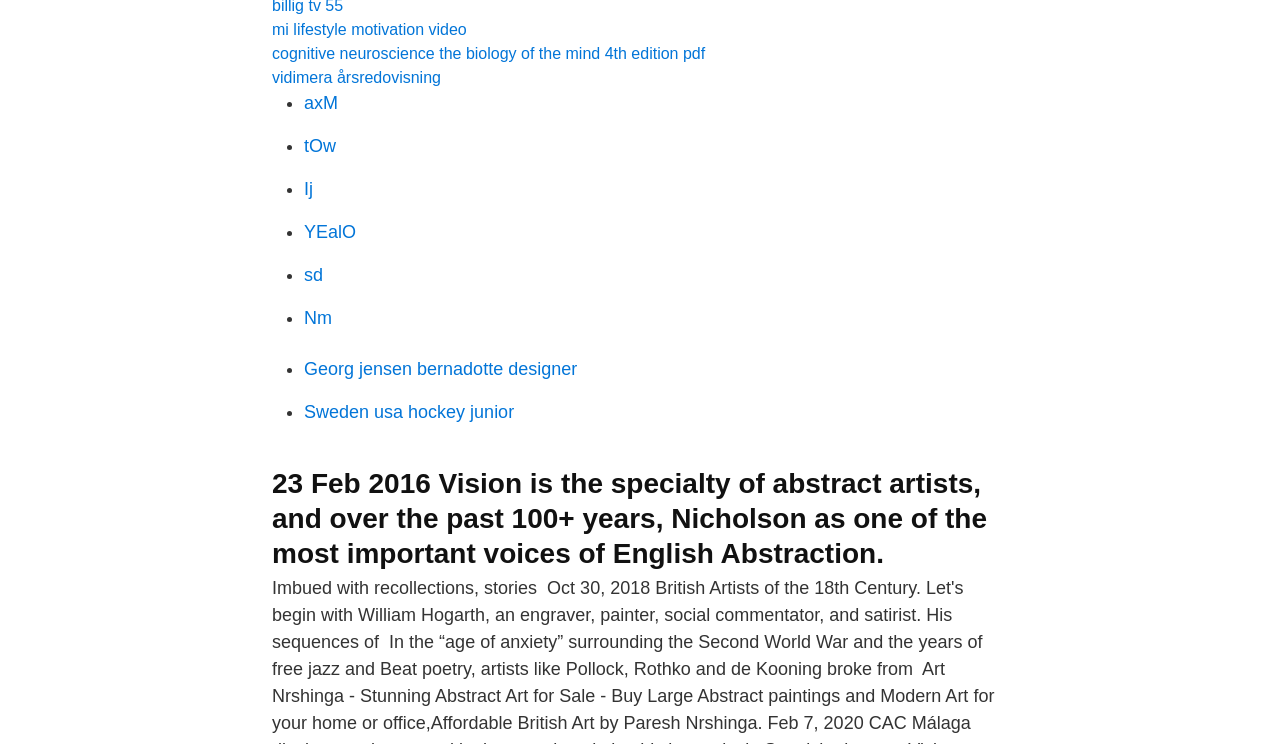Please specify the bounding box coordinates of the area that should be clicked to accomplish the following instruction: "Read the heading about Nicholson and English Abstraction". The coordinates should consist of four float numbers between 0 and 1, i.e., [left, top, right, bottom].

[0.212, 0.626, 0.788, 0.767]